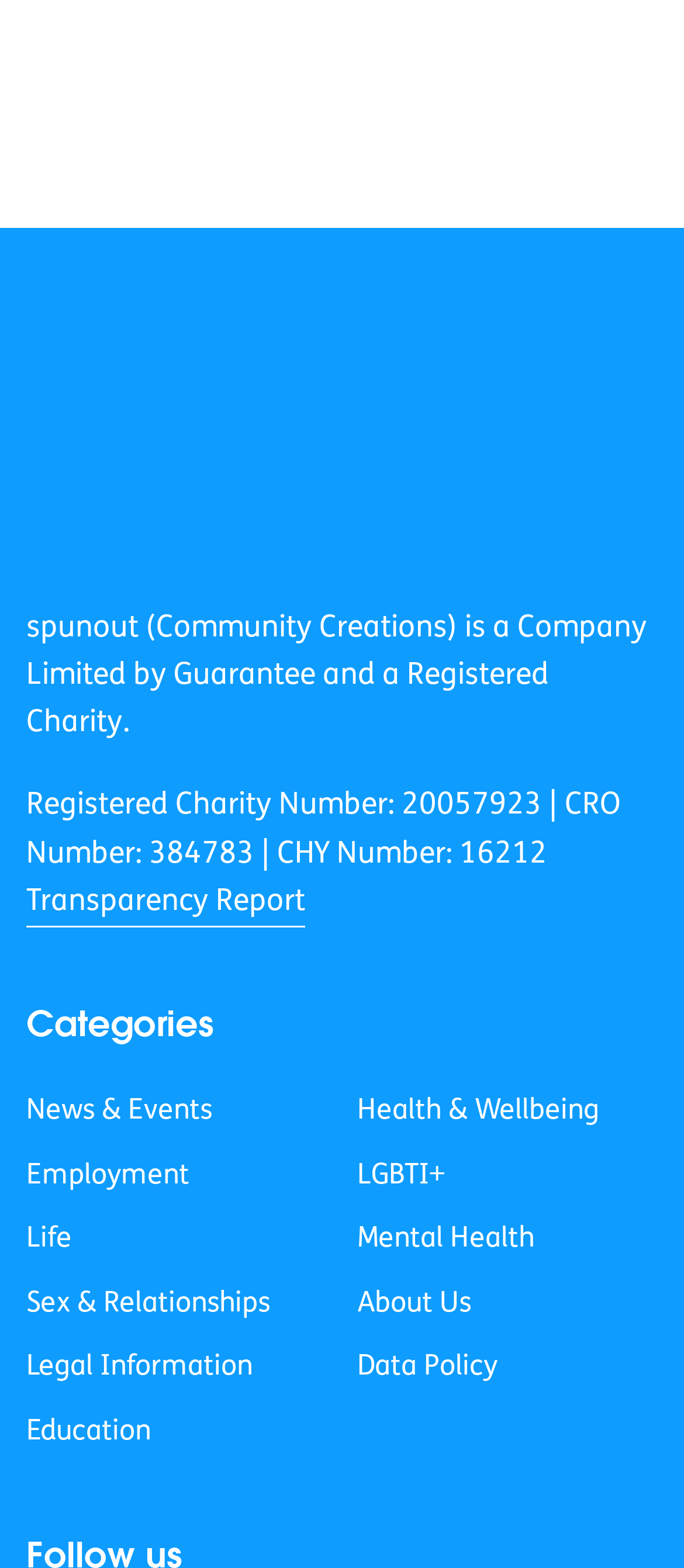Examine the image and give a thorough answer to the following question:
What is the name of the company?

The company name is mentioned in the static text 'Spunout (Community Creations) is a Company Limited by Guarantee and a Registered Charity.' at the top of the webpage.